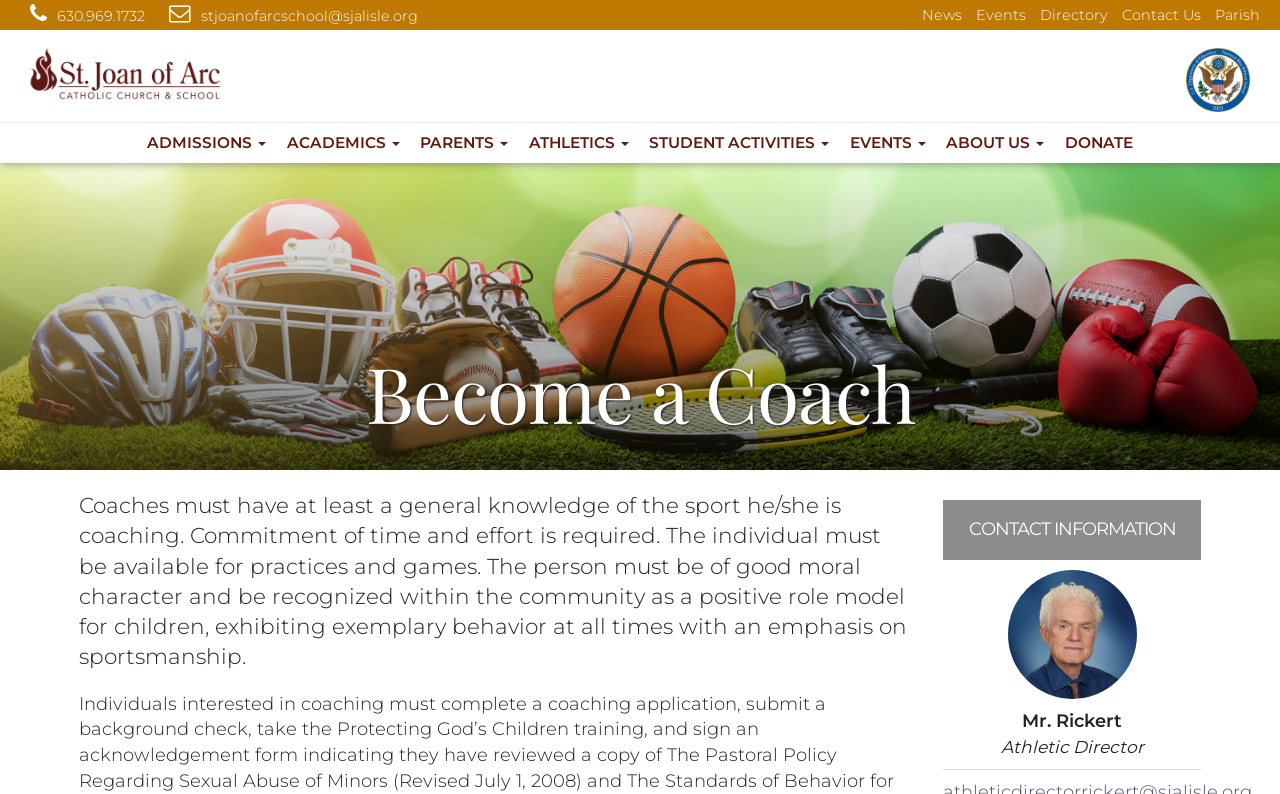What is the phone number to contact?
Provide a detailed and well-explained answer to the question.

I found the phone number by looking at the top navigation links, where I saw a link with a phone icon and the text '630.969.1732'.